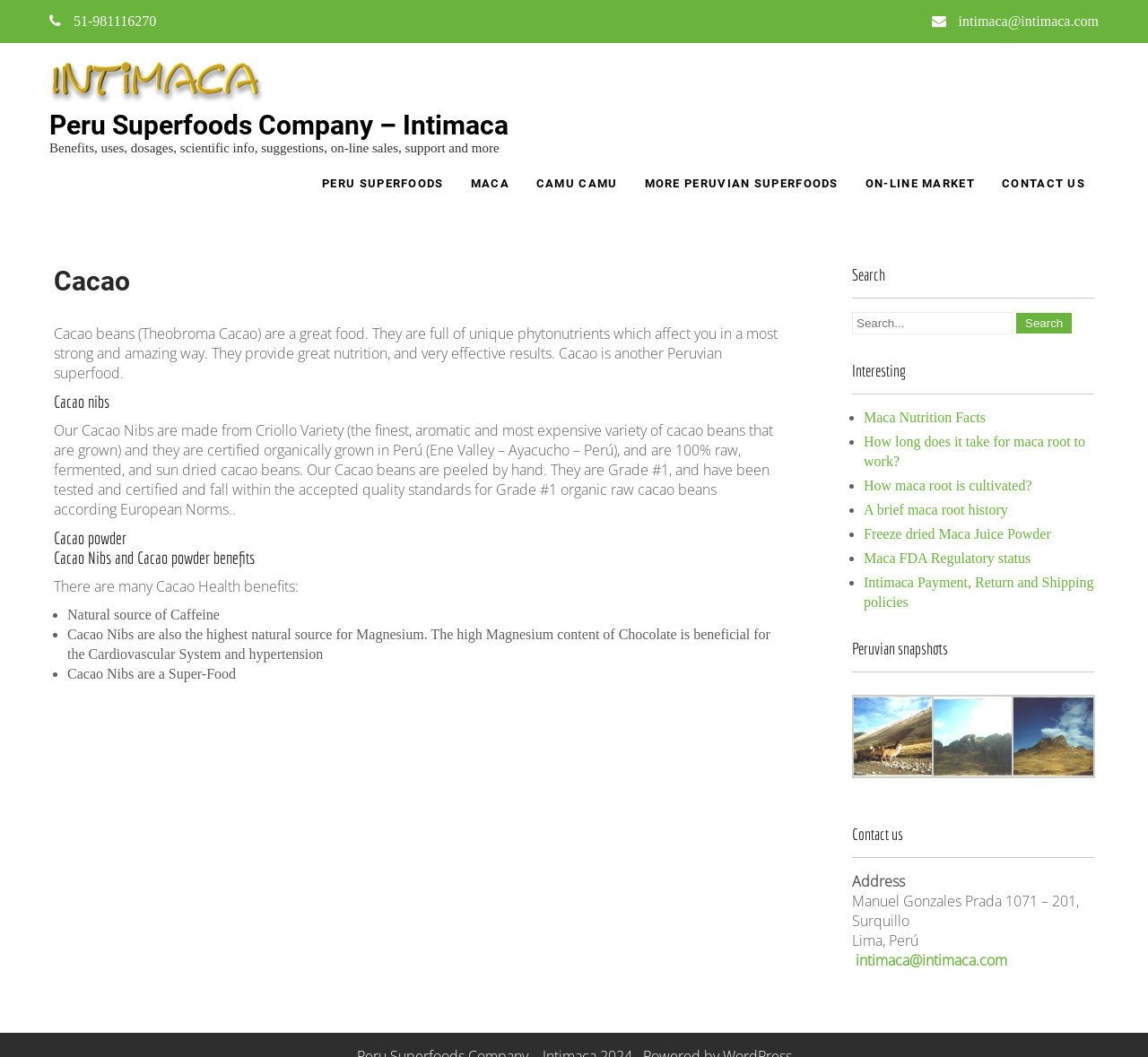Please determine the bounding box coordinates of the element's region to click in order to carry out the following instruction: "Search for something". The coordinates should be four float numbers between 0 and 1, i.e., [left, top, right, bottom].

[0.742, 0.295, 0.882, 0.316]